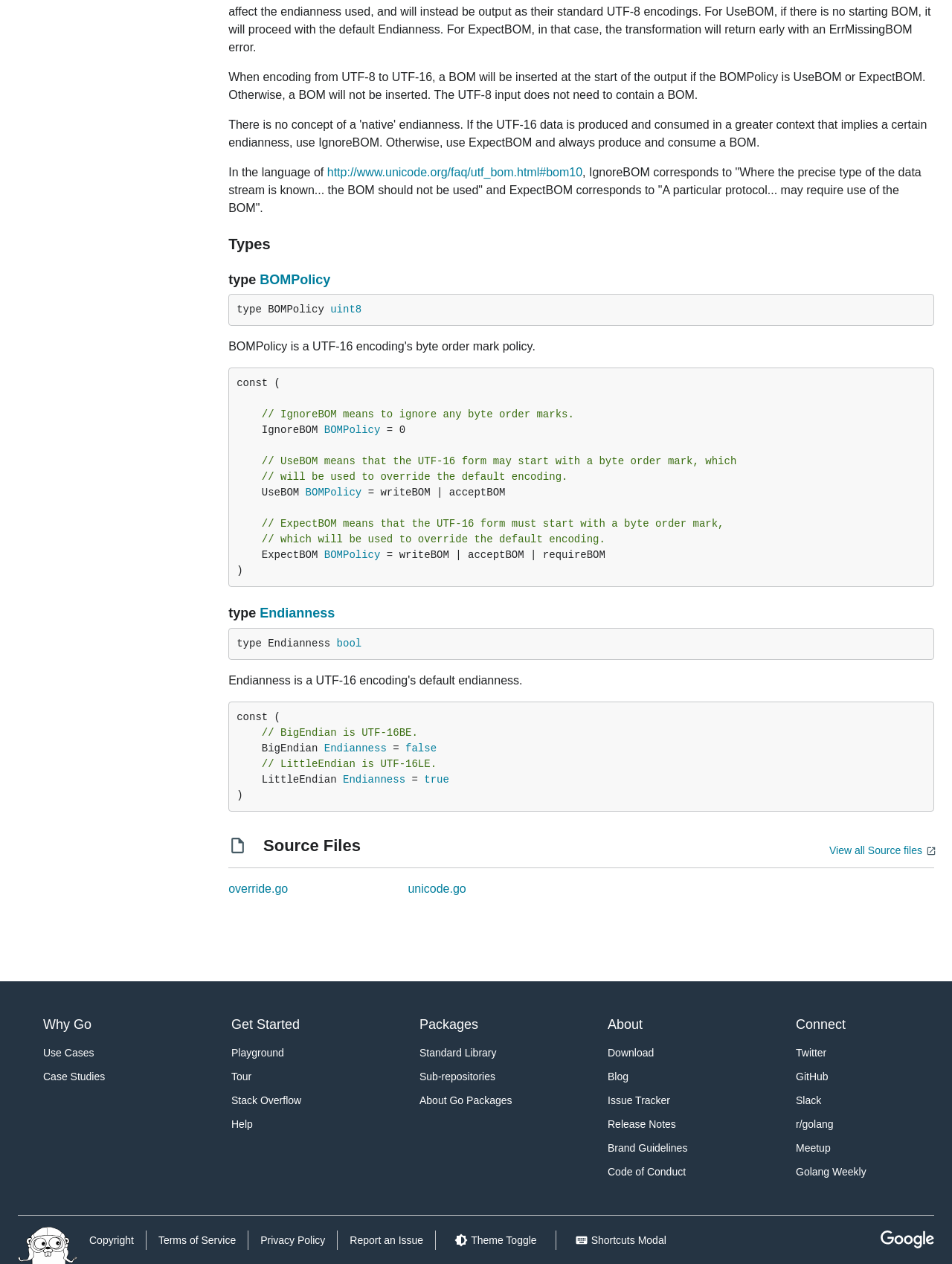Identify the coordinates of the bounding box for the element described below: "Terms of Service". Return the coordinates as four float numbers between 0 and 1: [left, top, right, bottom].

[0.166, 0.976, 0.248, 0.986]